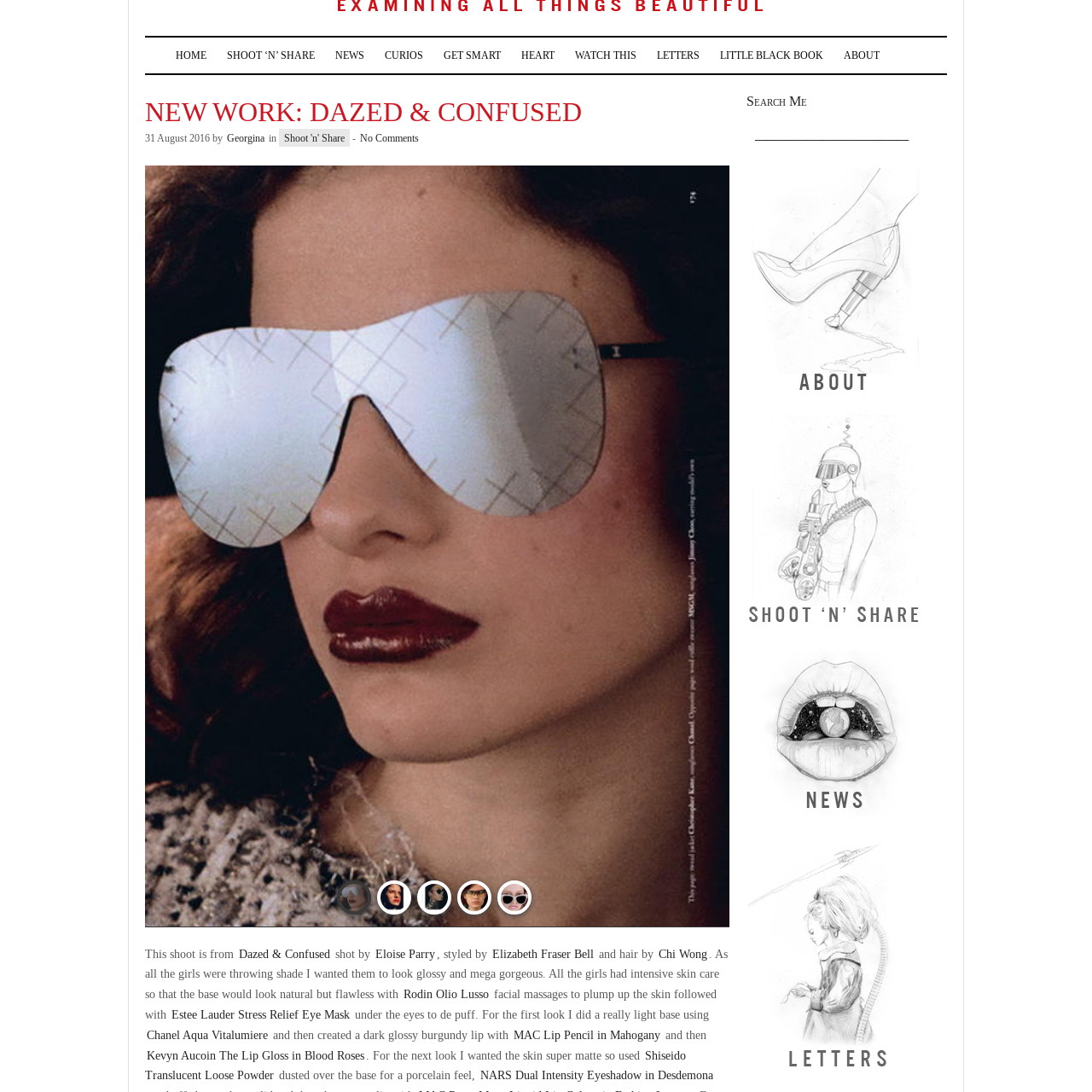Who styled the composition in the image?
Inspect the image within the red bounding box and answer the question in detail.

According to the caption, the composition was styled by renowned artist Elizabeth Fraser Bell, which implies that she was responsible for creating the artistic and edgy aesthetic in the image.